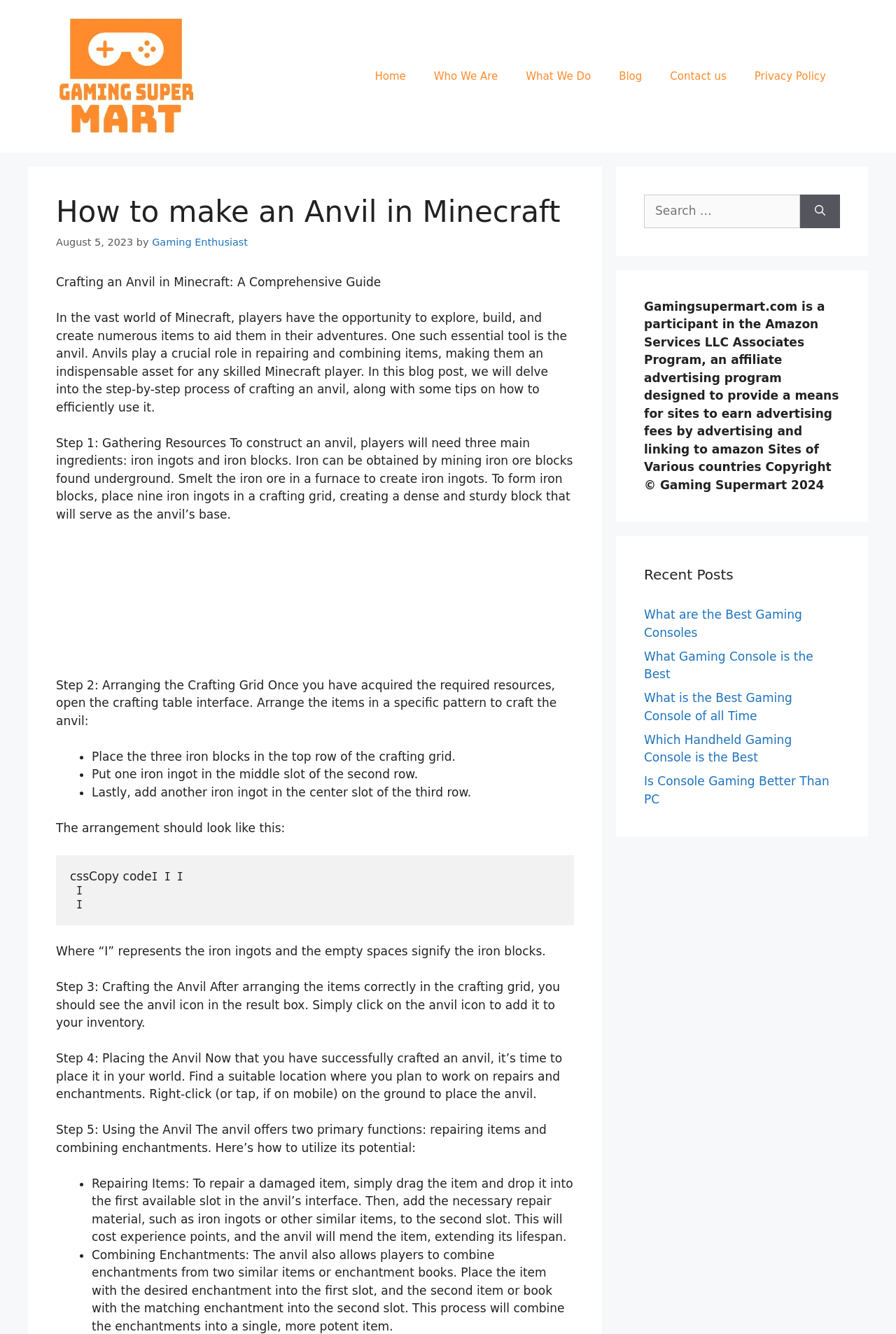Determine the main headline of the webpage and provide its text.

How to make an Anvil in Minecraft